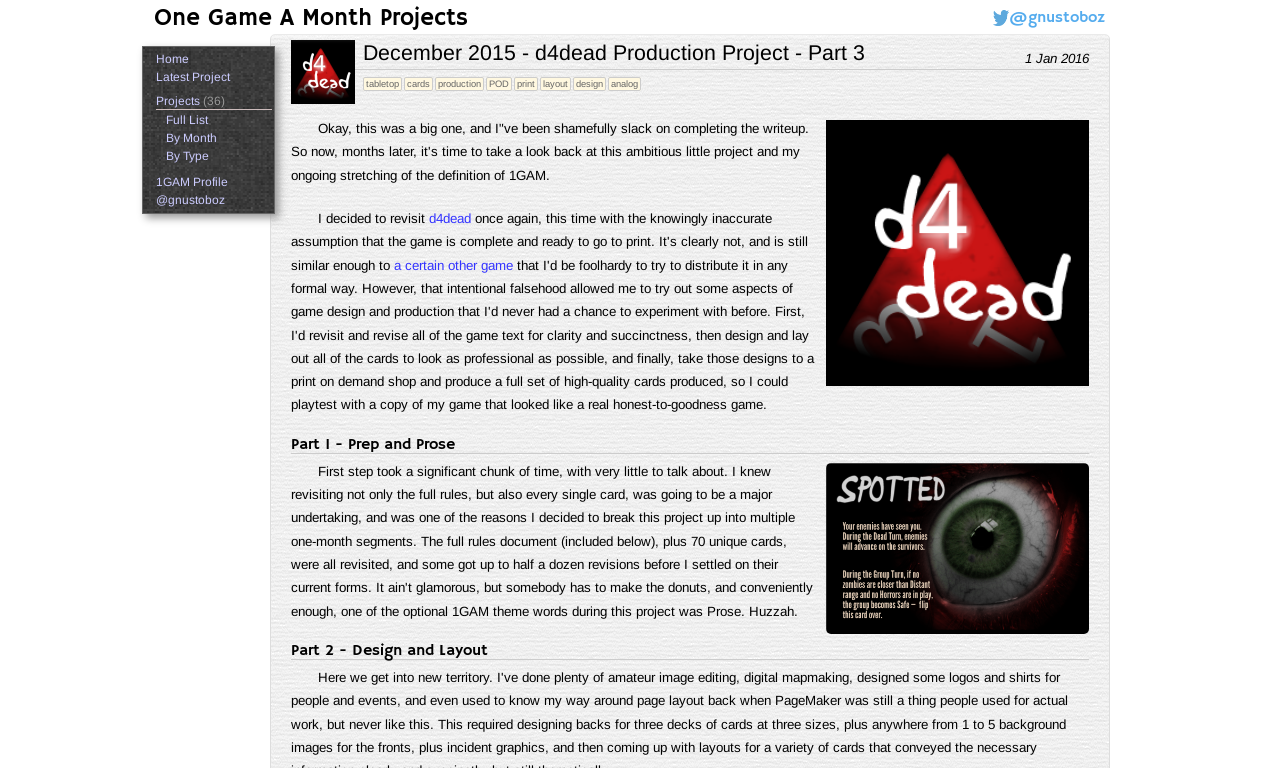What is the date of the project?
Refer to the screenshot and respond with a concise word or phrase.

1 Jan 2016